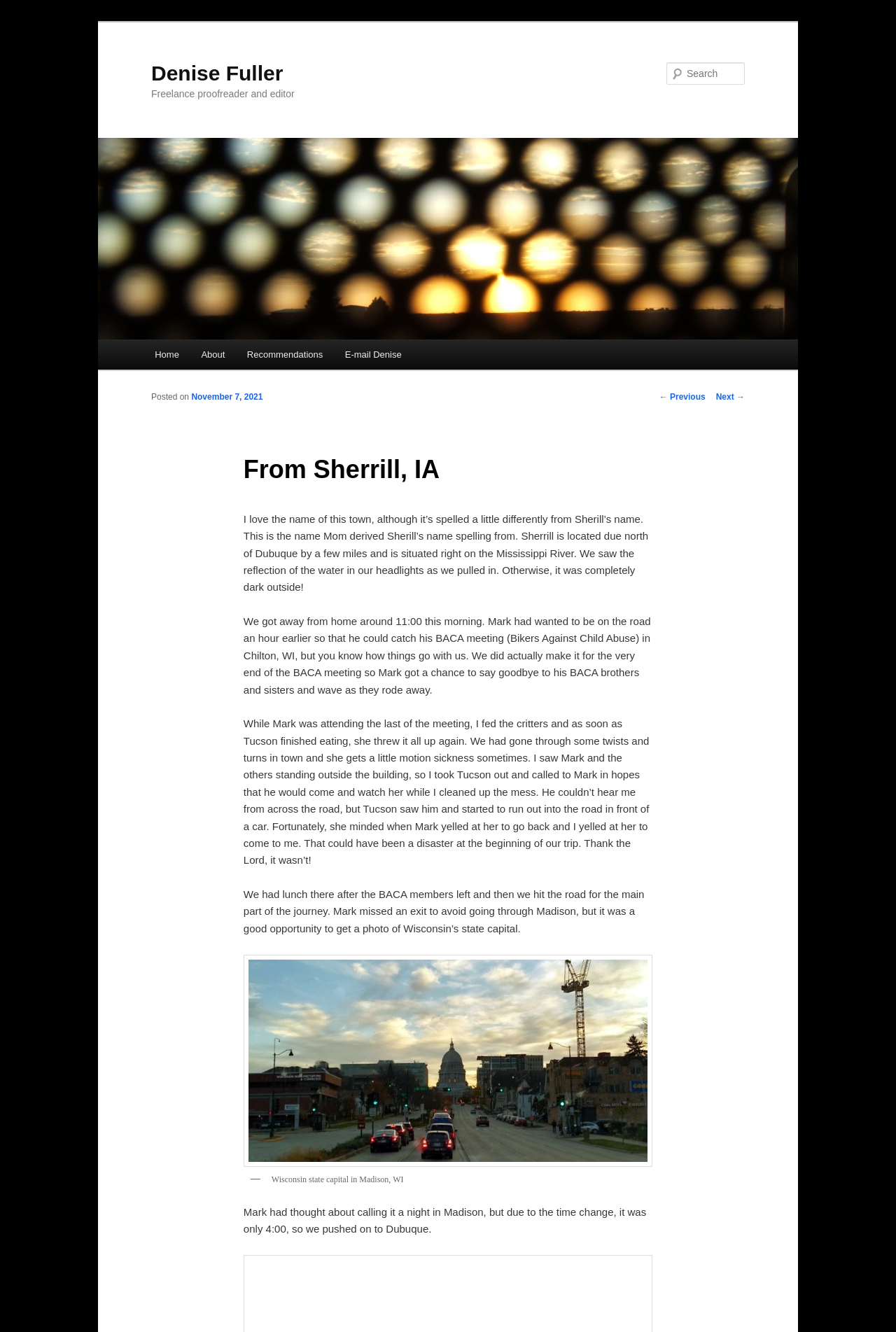What is the name of the author?
Answer the question based on the image using a single word or a brief phrase.

Denise Fuller